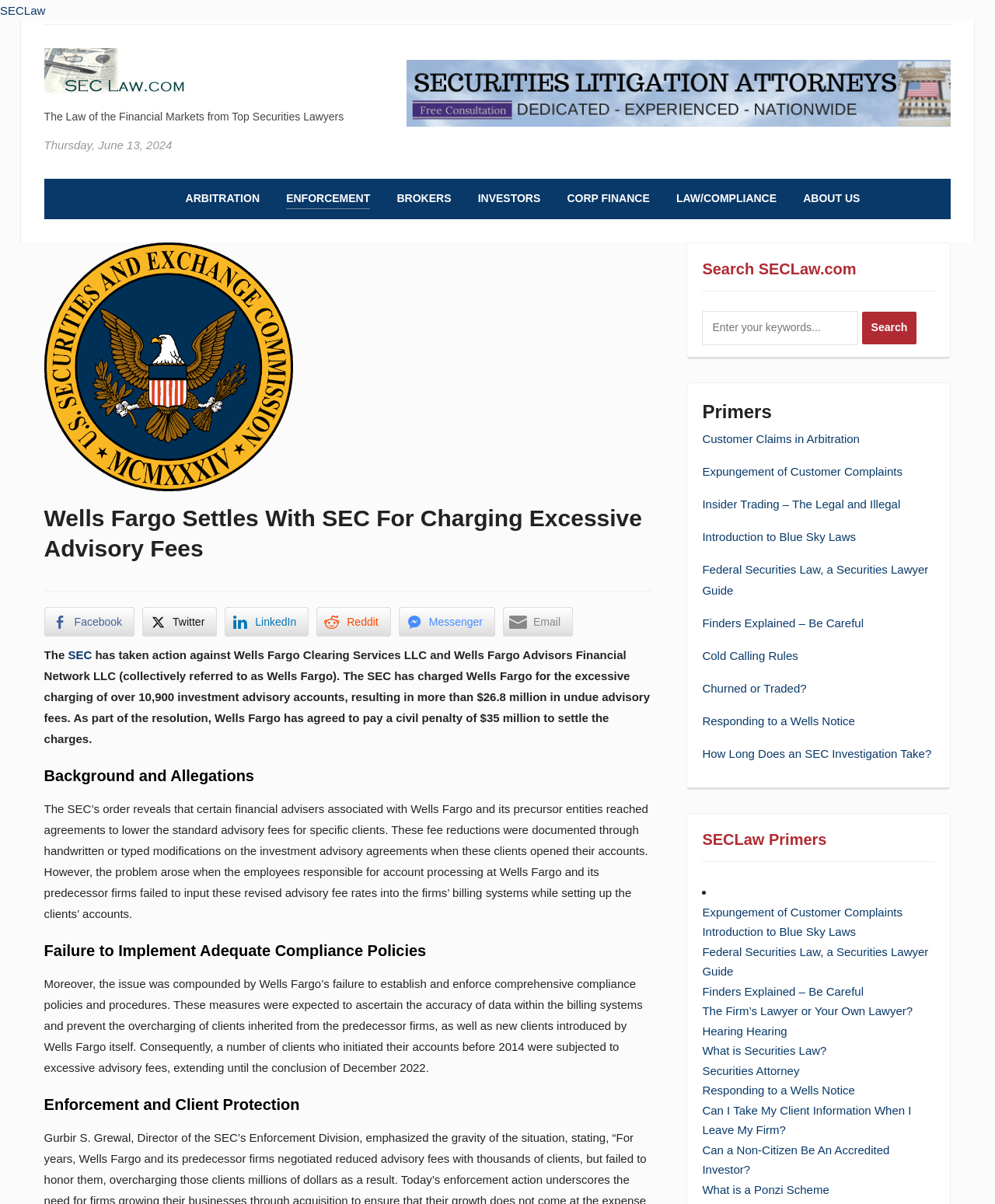Locate the bounding box coordinates of the clickable area to execute the instruction: "Search SECLaw.com". Provide the coordinates as four float numbers between 0 and 1, represented as [left, top, right, bottom].

[0.706, 0.212, 0.94, 0.242]